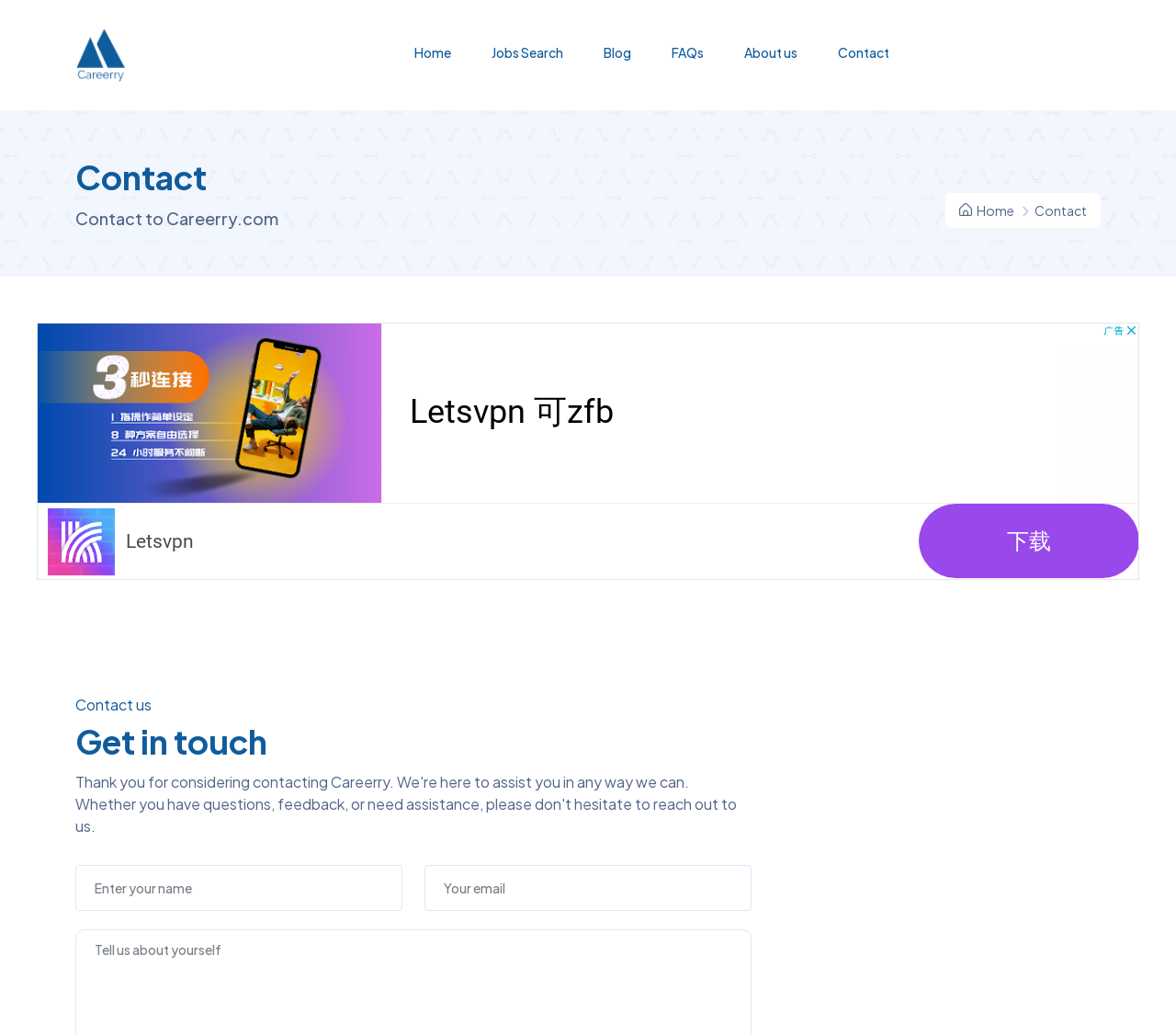Can you give a detailed response to the following question using the information from the image? What is the purpose of this webpage?

Based on the webpage's structure and content, it appears to be a contact page where users can reach out to Careerry.com. The presence of a heading 'Contact' and a section 'Get in touch' with input fields for name and email suggests that the webpage is designed for users to contact the website administrators.